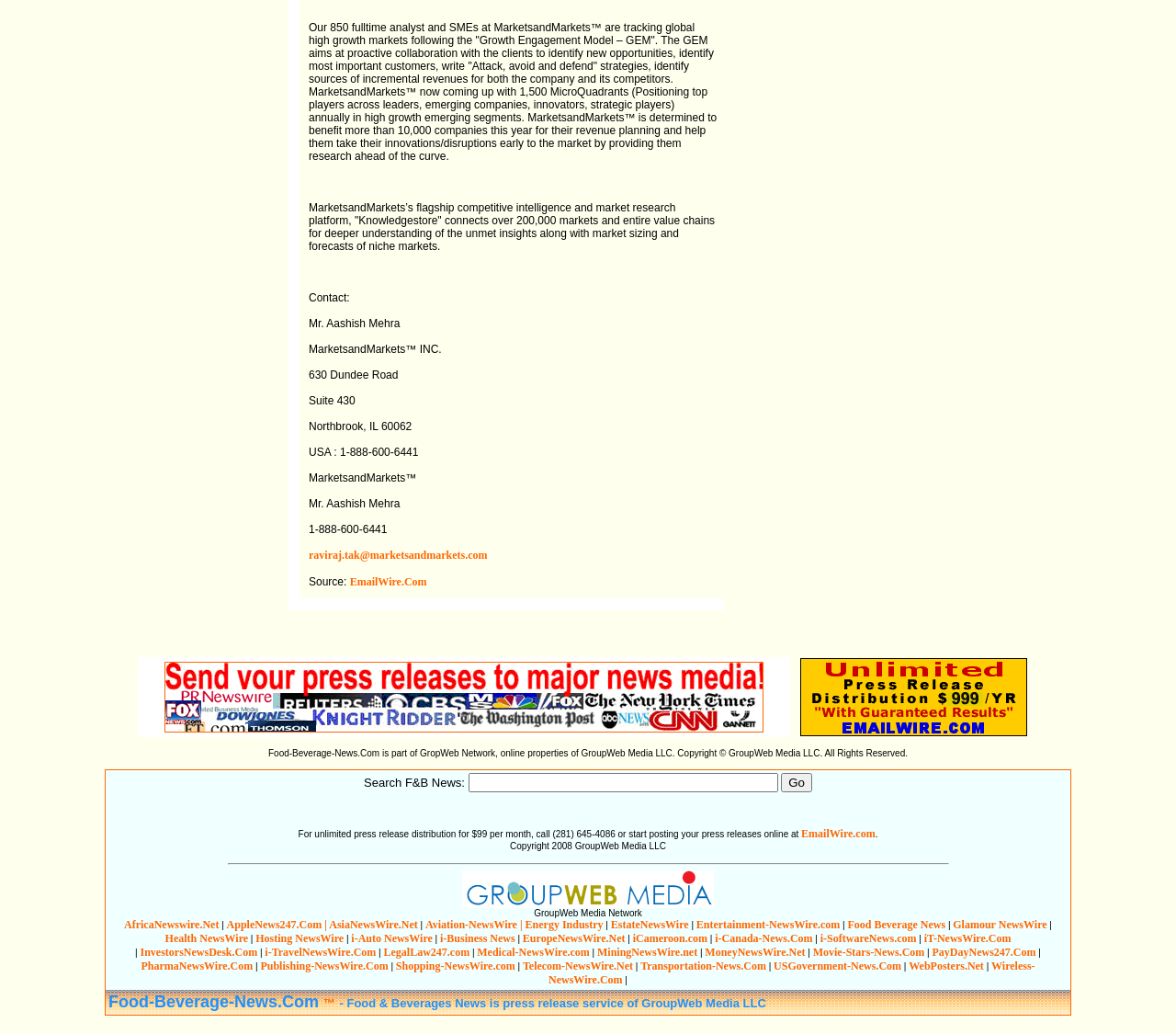Please identify the bounding box coordinates of where to click in order to follow the instruction: "Visit EmailWire.com".

[0.681, 0.8, 0.744, 0.812]